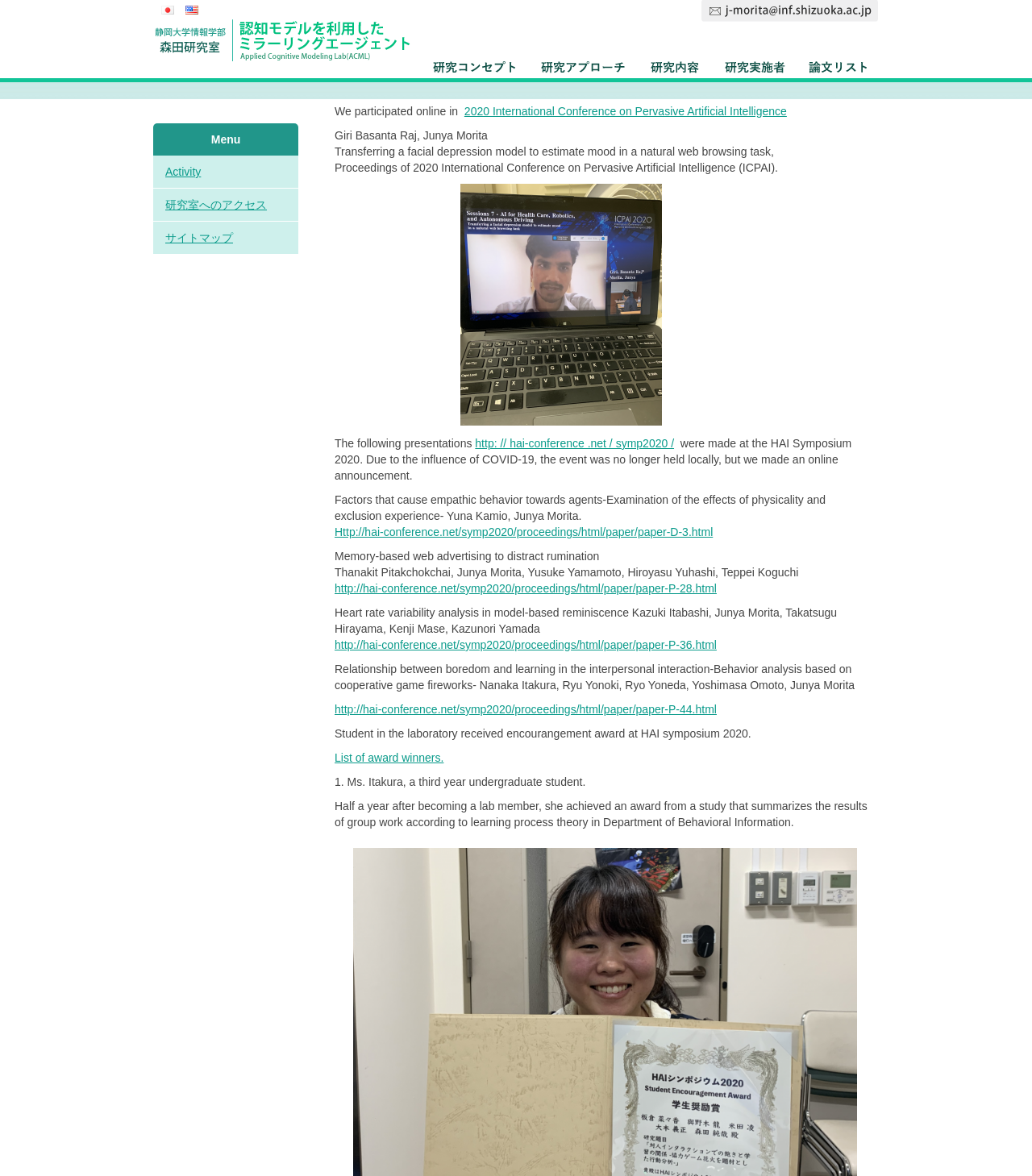Locate the bounding box coordinates of the area to click to fulfill this instruction: "Click the link to send an email". The bounding box should be presented as four float numbers between 0 and 1, in the order [left, top, right, bottom].

[0.68, 0.01, 0.852, 0.021]